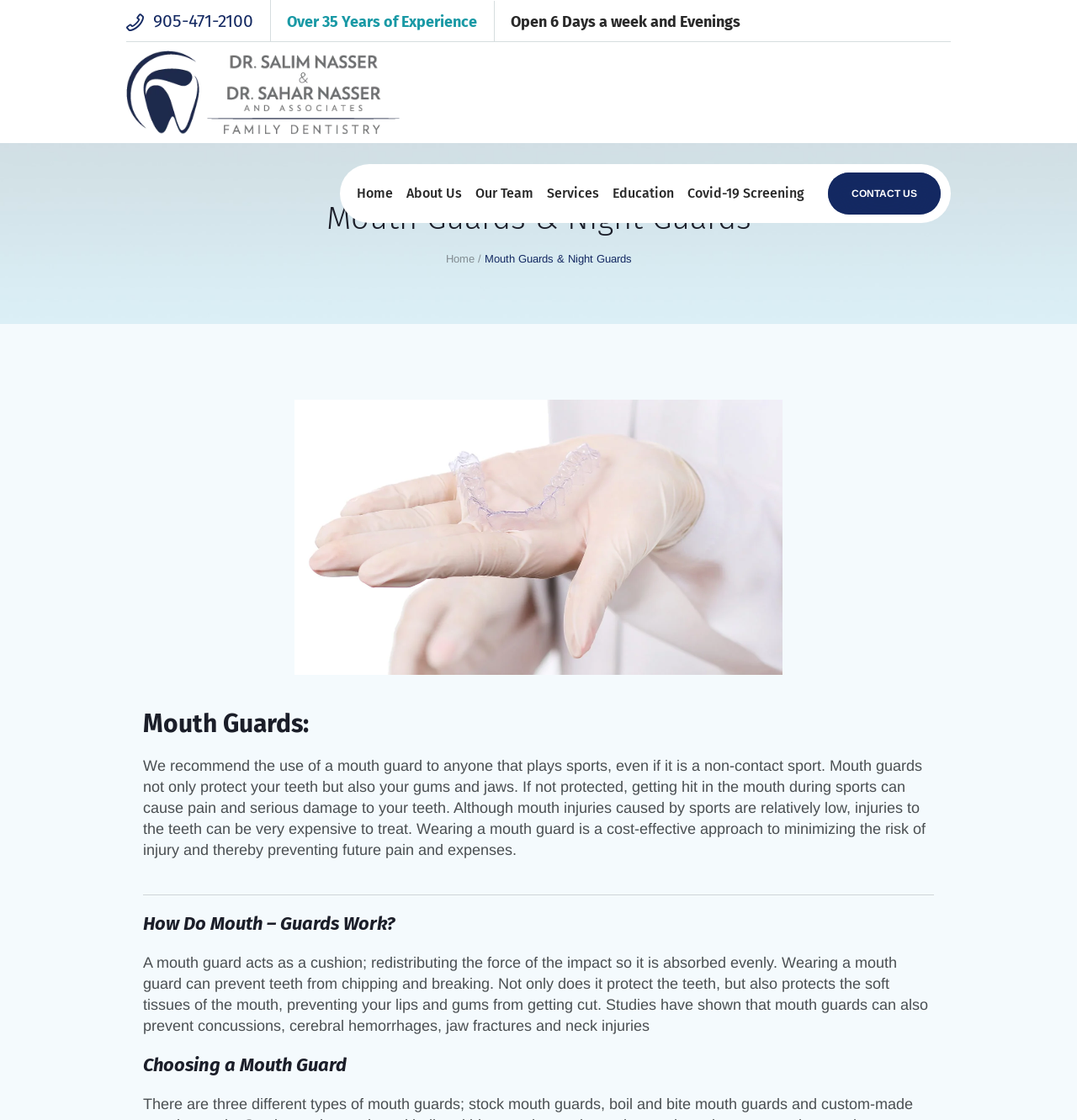Pinpoint the bounding box coordinates of the clickable element to carry out the following instruction: "Go to the home page."

[0.325, 0.159, 0.371, 0.187]